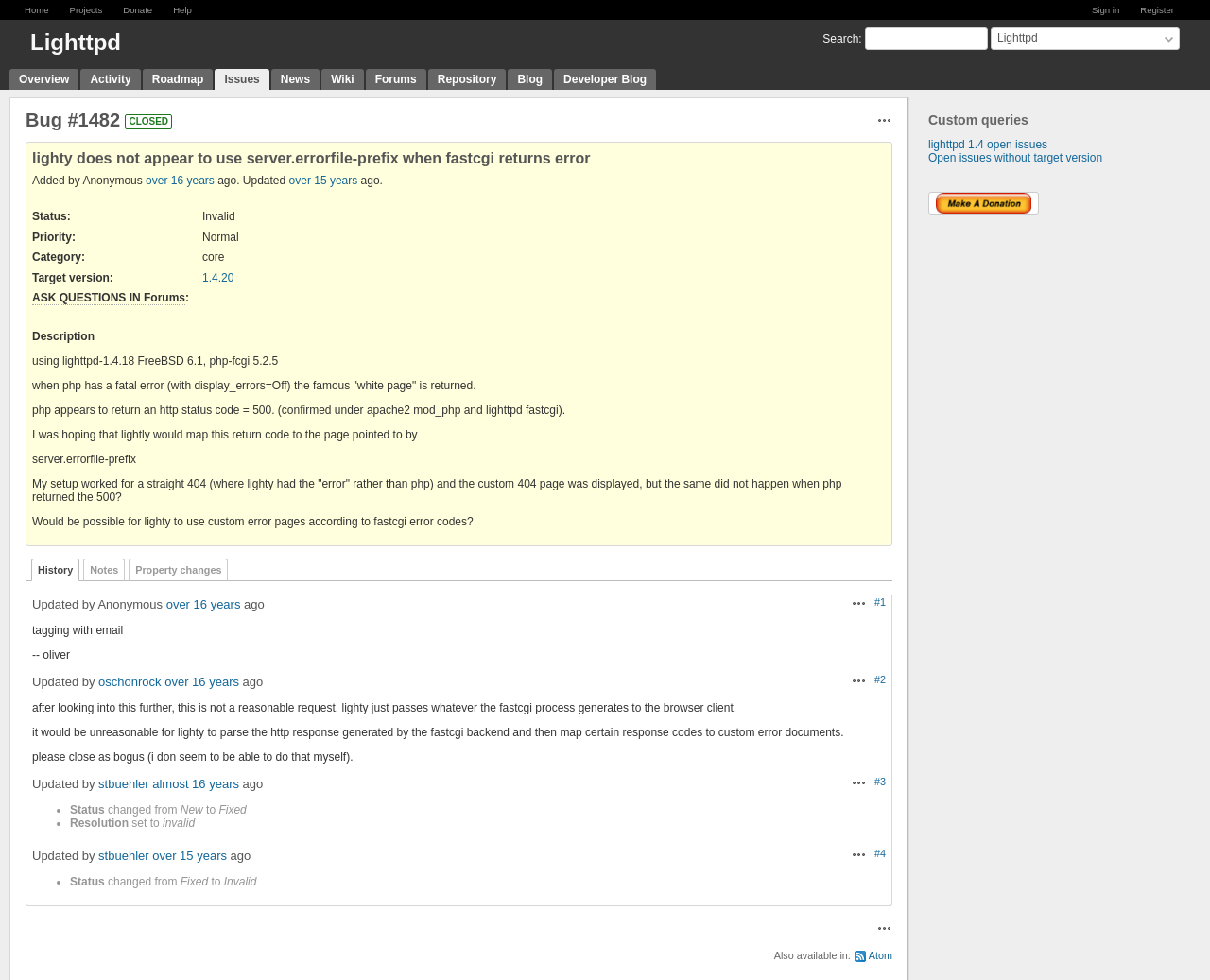Please specify the bounding box coordinates for the clickable region that will help you carry out the instruction: "Create a new issue".

[0.767, 0.141, 0.866, 0.154]